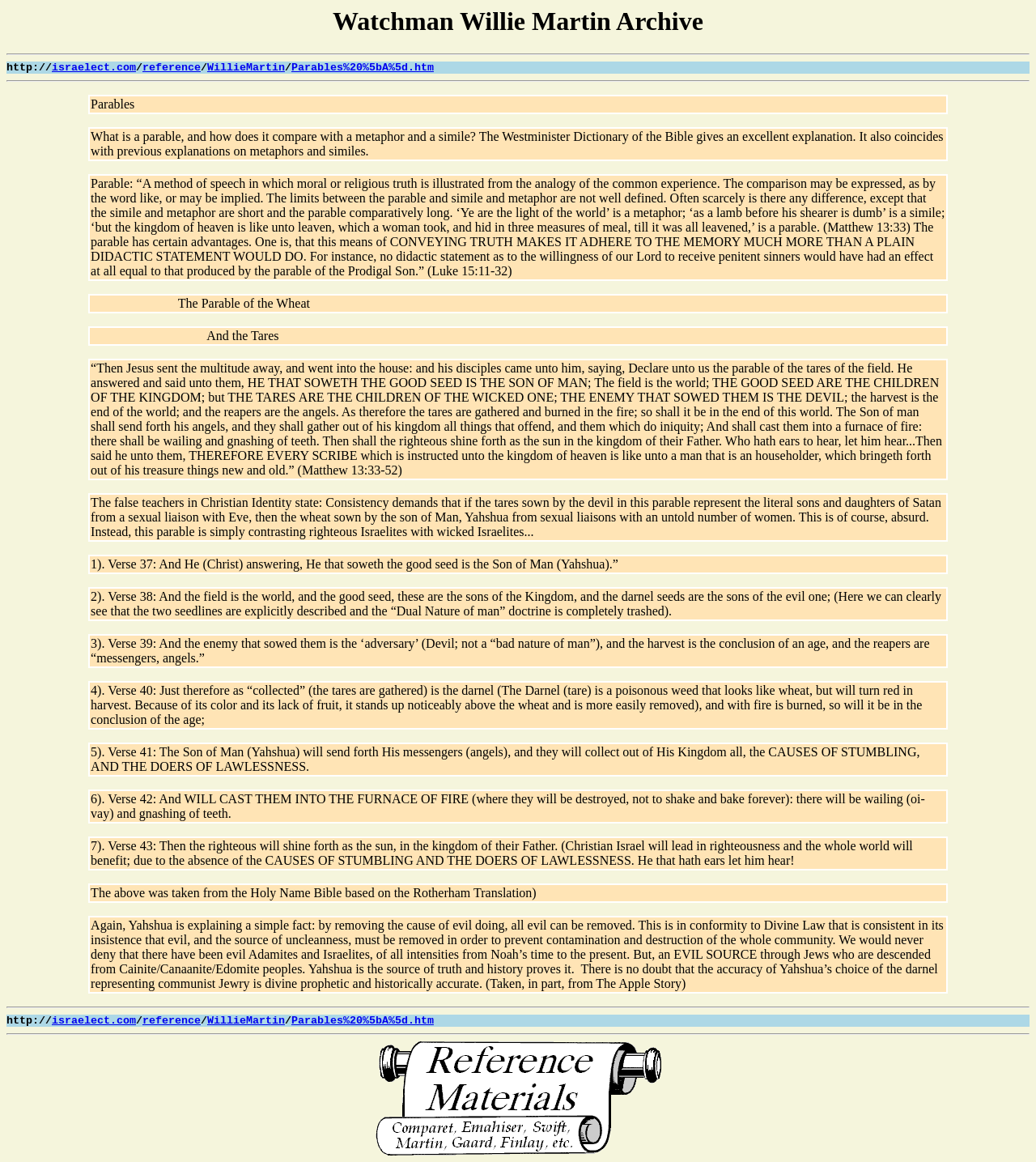Can you specify the bounding box coordinates of the area that needs to be clicked to fulfill the following instruction: "Visit the 'WillieMartin' webpage"?

[0.2, 0.053, 0.275, 0.064]